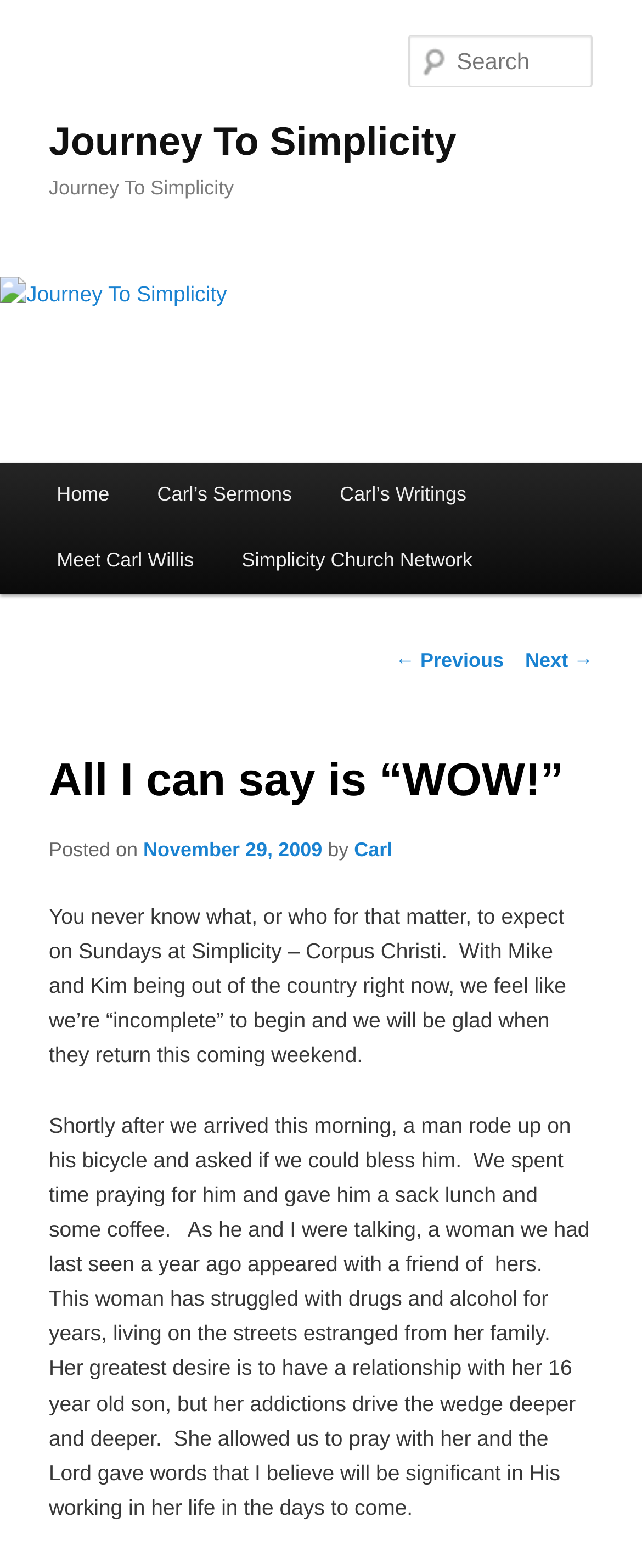What is the author of the post?
Deliver a detailed and extensive answer to the question.

I found the answer by looking at the static text 'by Carl' which indicates that Carl is the author of the post.